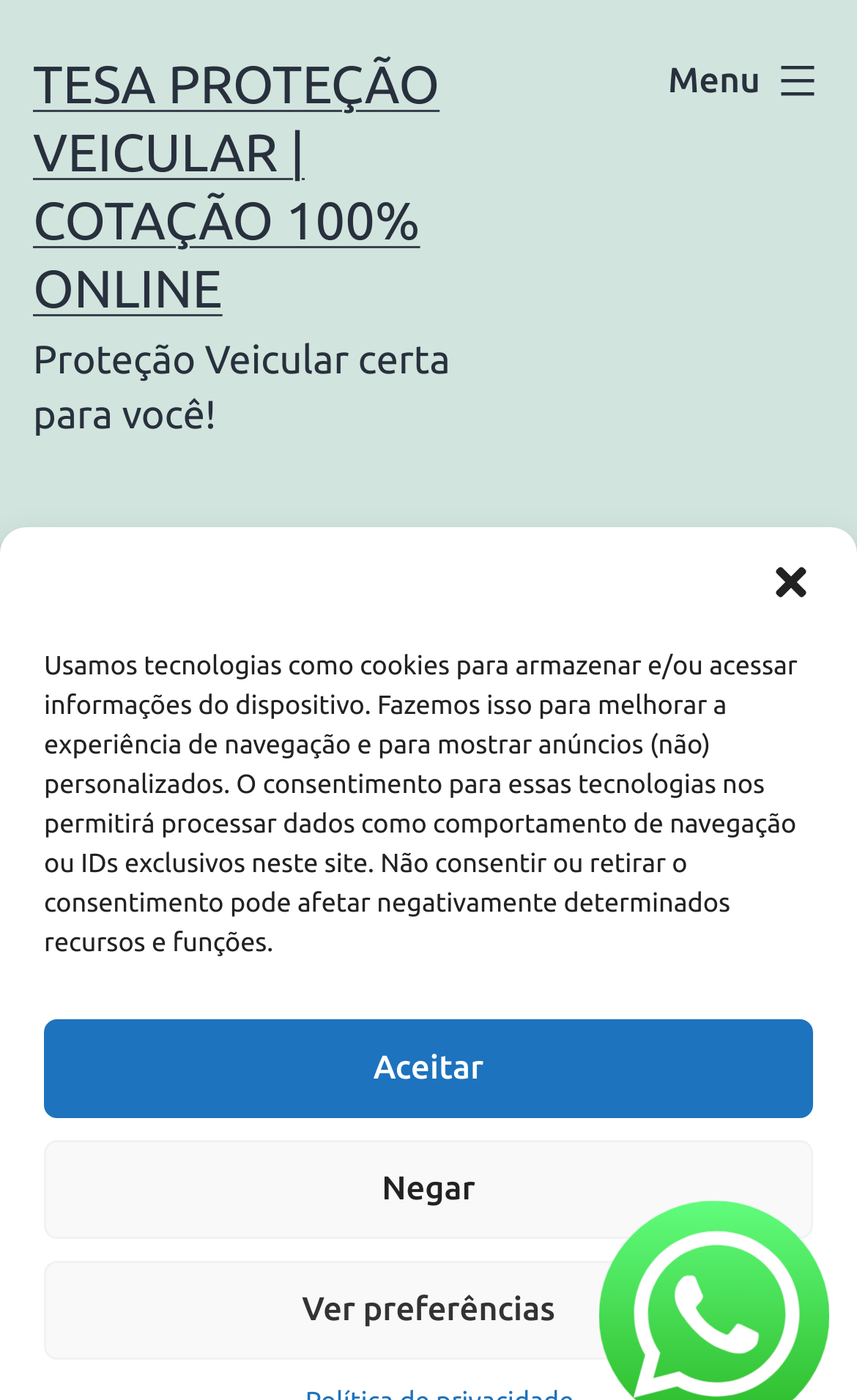Is the webpage related to vehicles?
Using the information from the image, give a concise answer in one word or a short phrase.

Yes